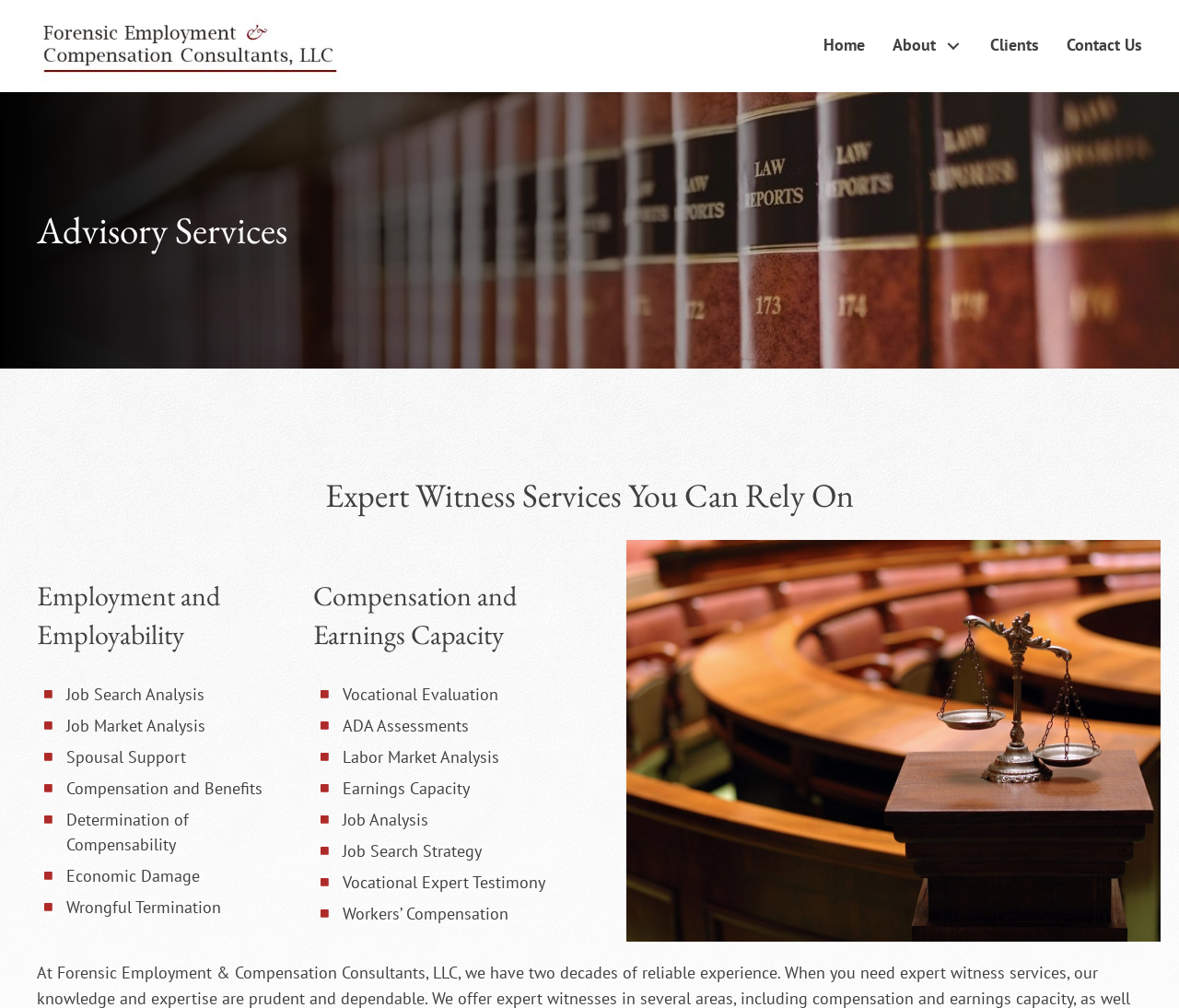What services are offered by the company?
Can you give a detailed and elaborate answer to the question?

I found the heading 'Expert Witness Services You Can Rely On' which suggests that the company offers expert witness services. Additionally, the subheadings and static text elements list various services such as Job Search Analysis, Compensation and Benefits, and Vocational Evaluation, which are all related to expert witness services.